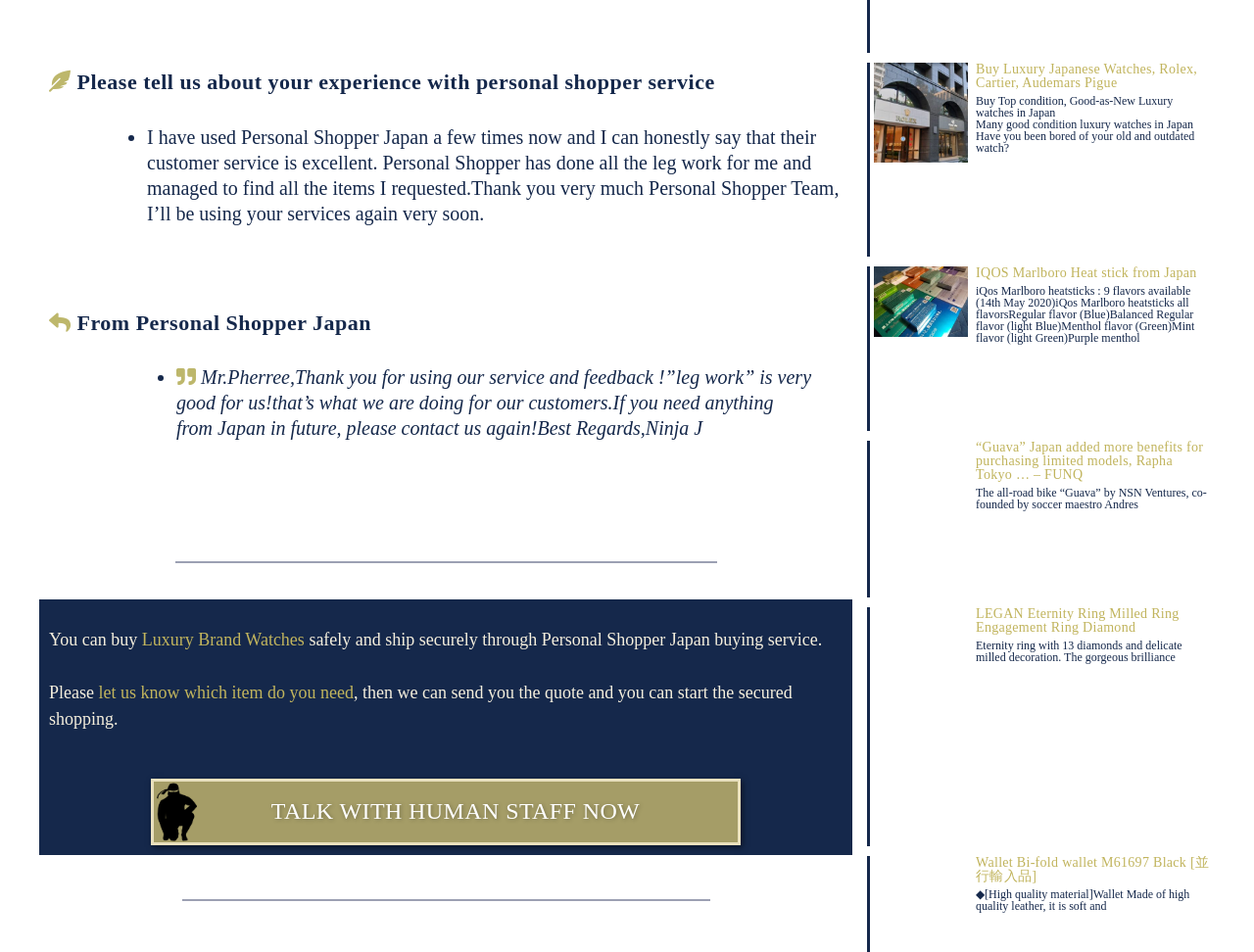Who responded to the customer's feedback?
Refer to the image and provide a concise answer in one word or phrase.

Ninja J